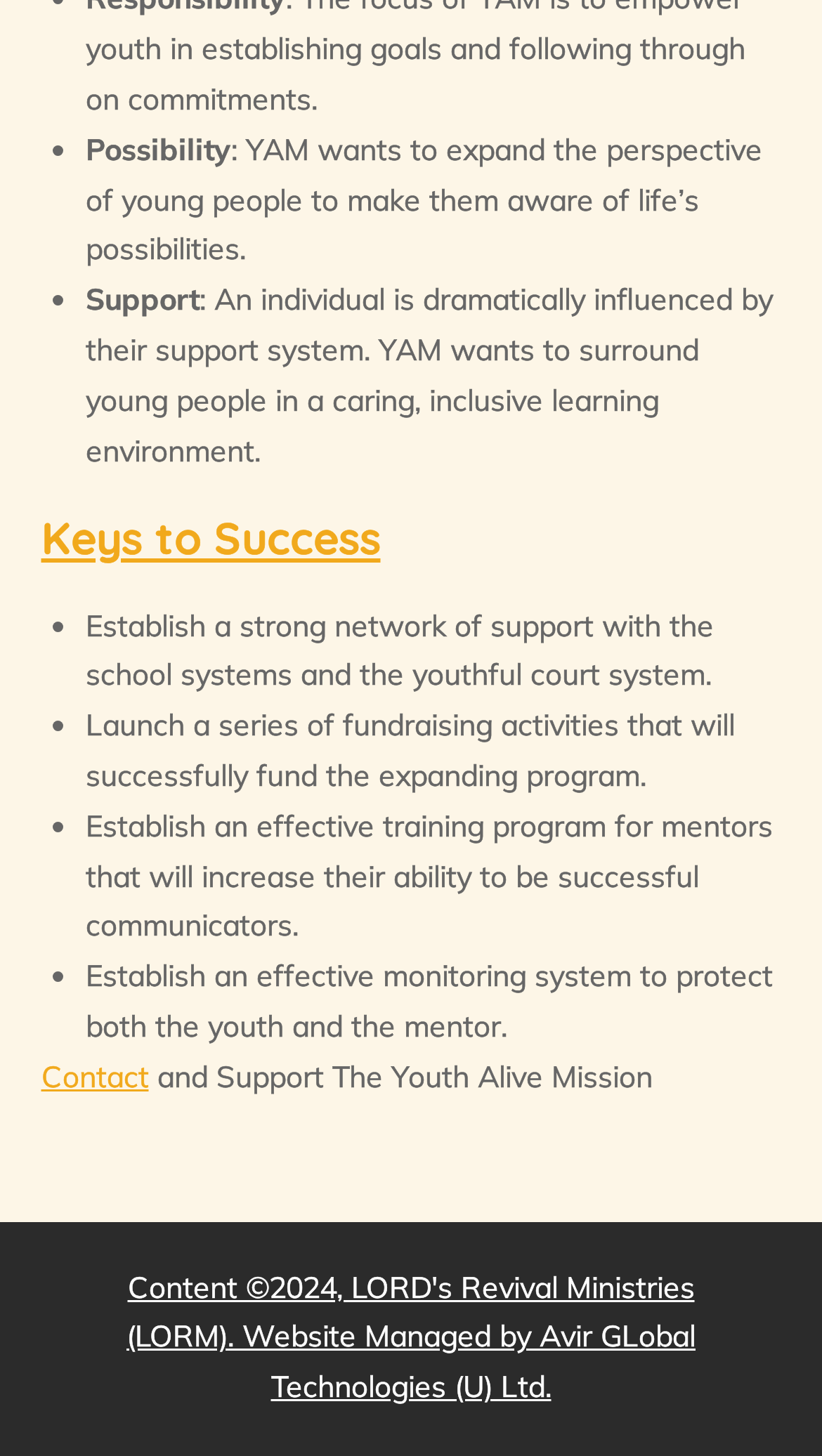How many keys to success are listed?
Please provide a comprehensive and detailed answer to the question.

The webpage lists four keys to success under the heading 'Keys to Success', which are establishing a strong network of support, launching fundraising activities, establishing an effective training program, and establishing an effective monitoring system.